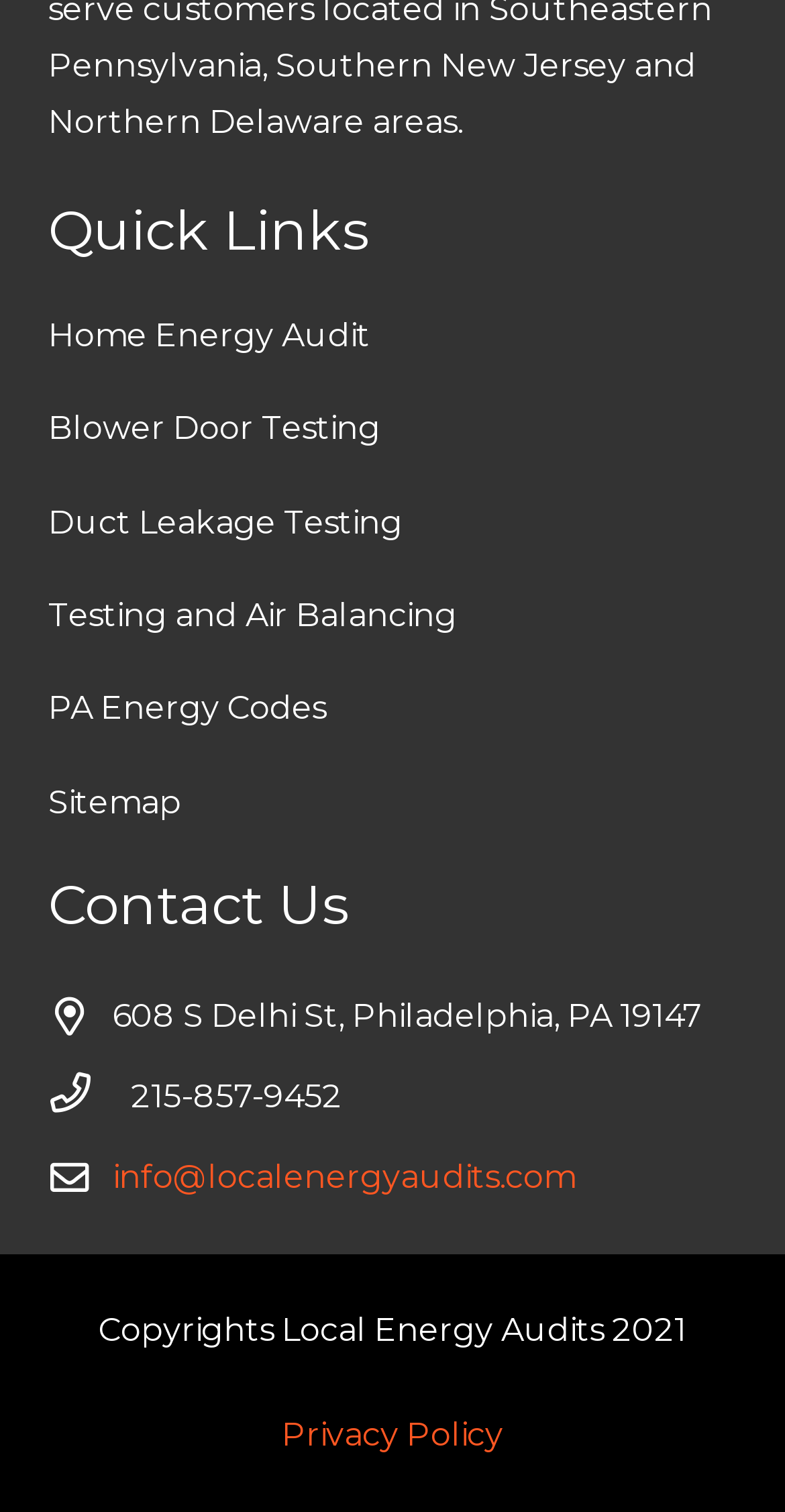Identify the bounding box coordinates of the HTML element based on this description: "Blower Door Testing".

[0.062, 0.271, 0.485, 0.296]